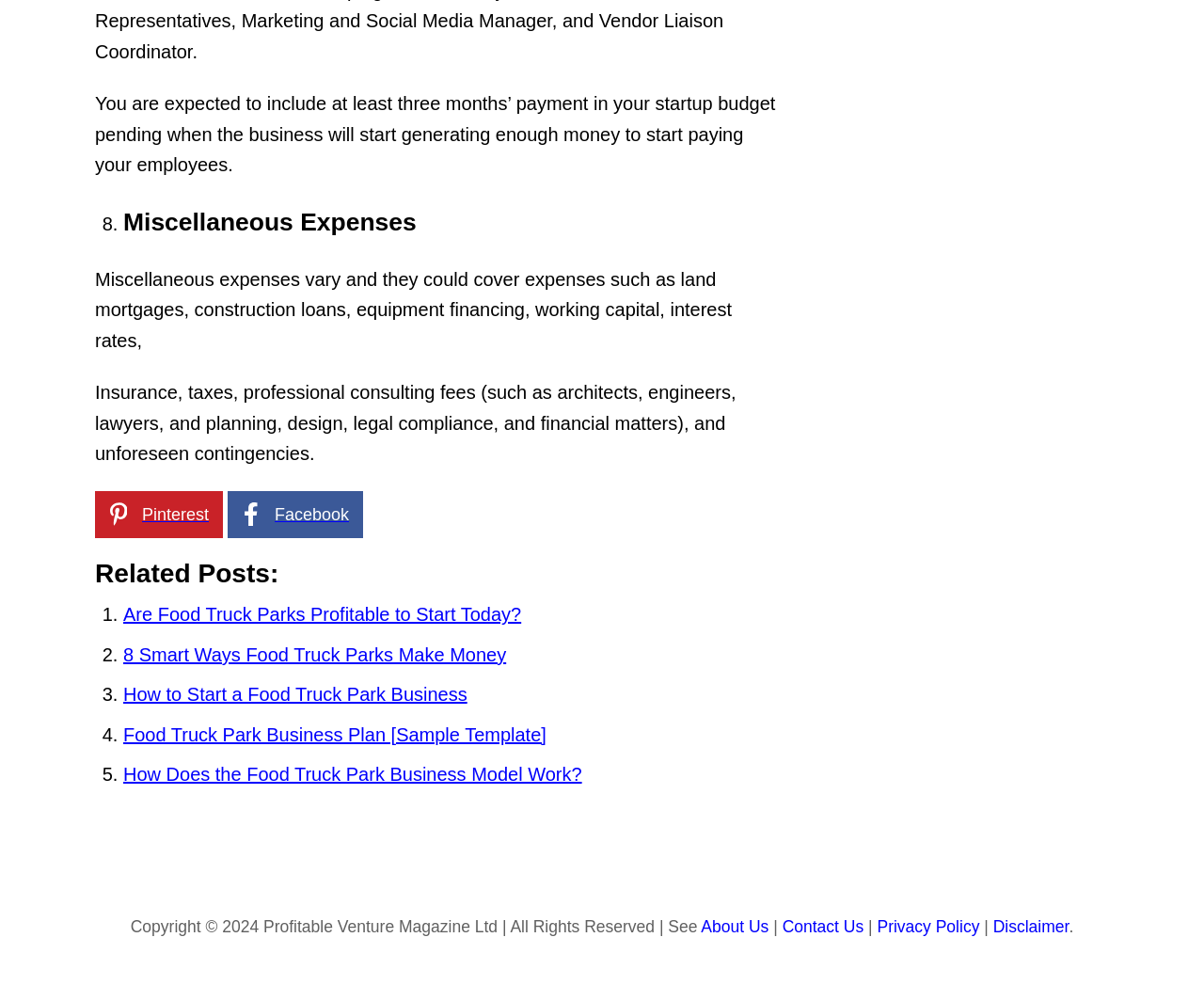How many related posts are listed?
Using the image as a reference, answer the question in detail.

The webpage has a section titled 'Related Posts:' and lists five links with corresponding list markers. Therefore, the answer is '5'.